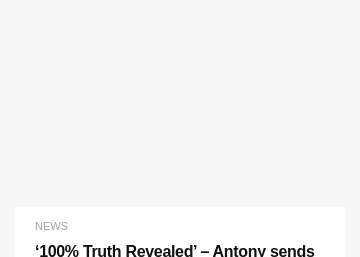What is the tone of Antony's message to Man United fans?
Use the image to answer the question with a single word or phrase.

Heartfelt